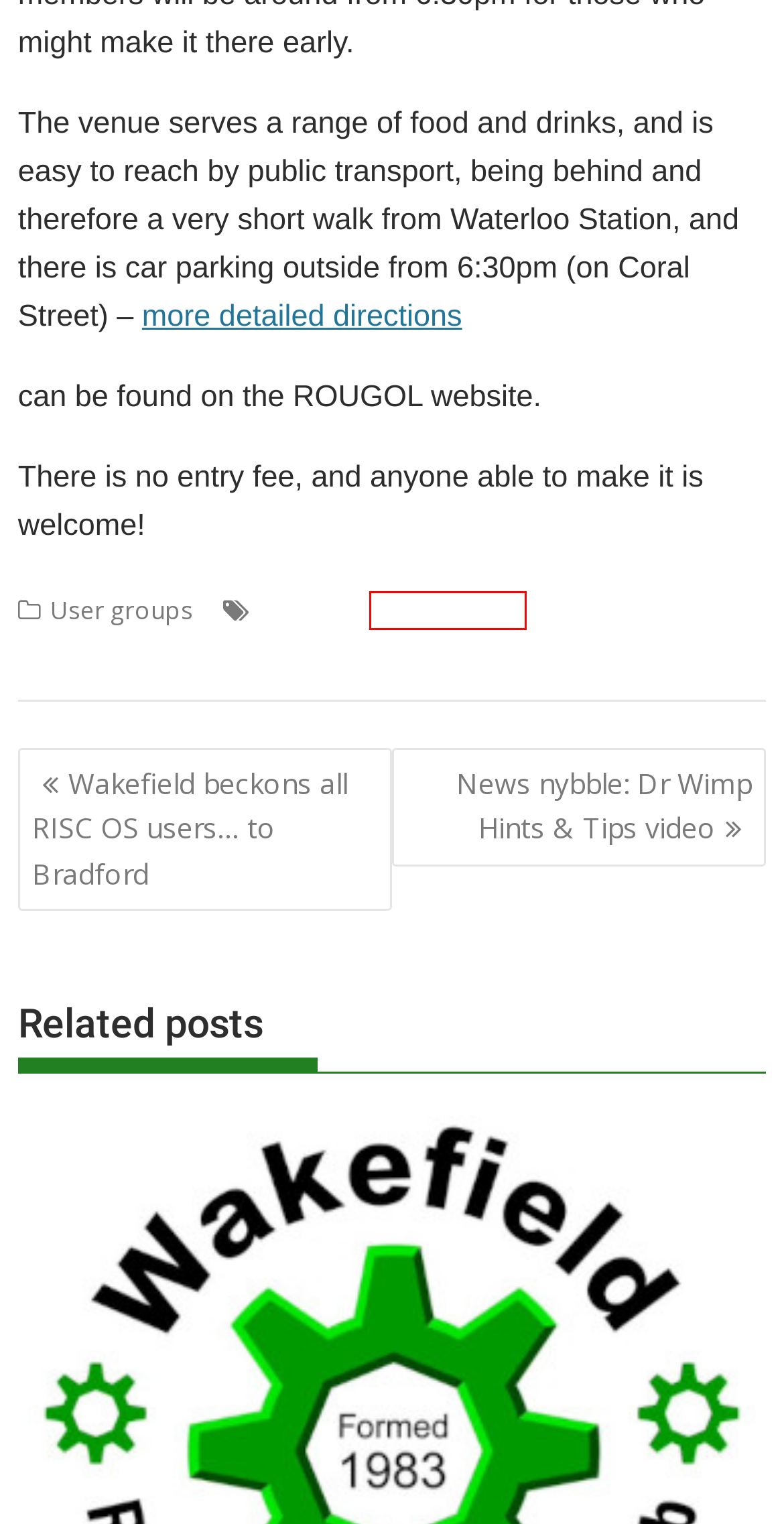You have a screenshot showing a webpage with a red bounding box highlighting an element. Choose the webpage description that best fits the new webpage after clicking the highlighted element. The descriptions are:
A. London
B. Ben Finn
C. RISC OS User Group Of London | Venue Information
D. Sibelius
E. Meeting
F. User Group
G. Jonathan Finn
H. ROUGOL

G